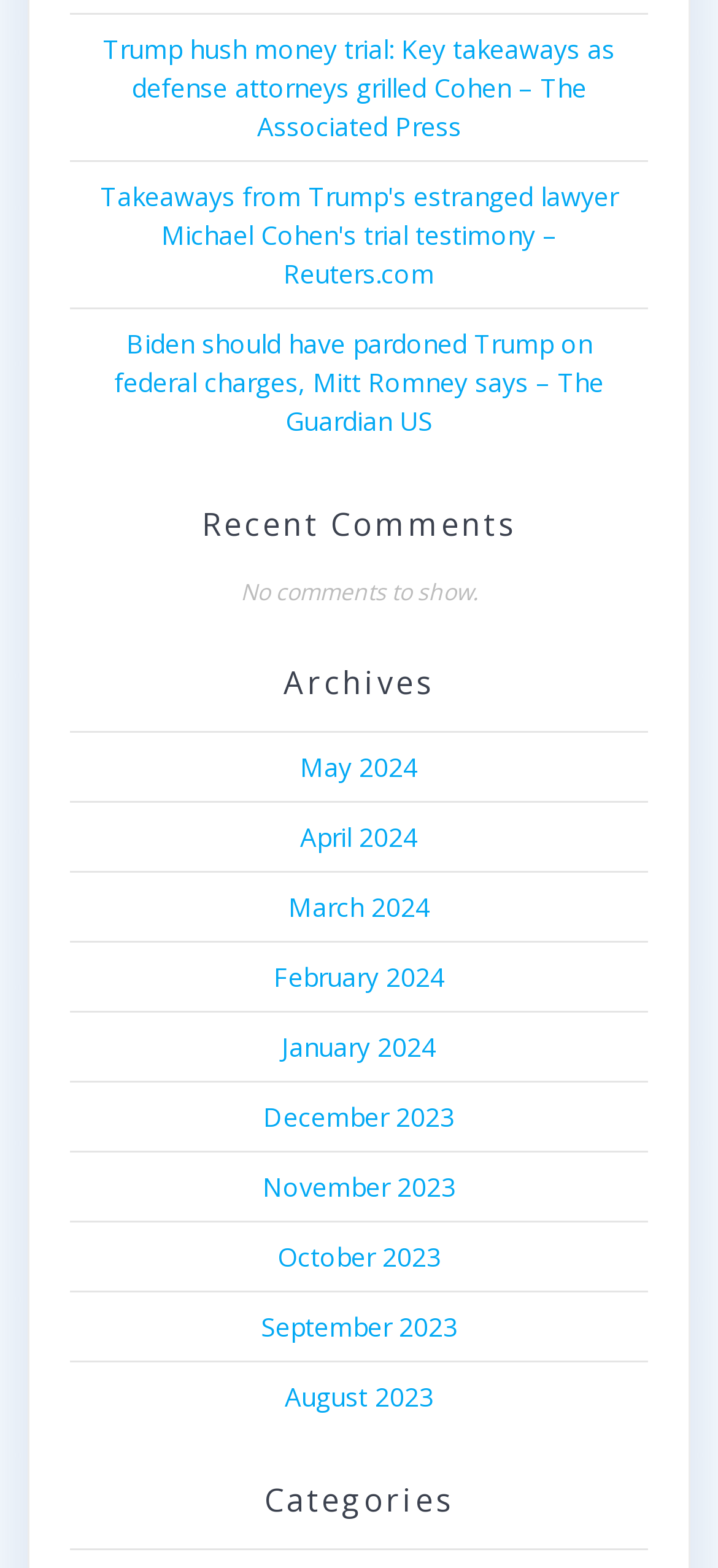Give a concise answer using one word or a phrase to the following question:
Are there any categories listed on the page?

Yes